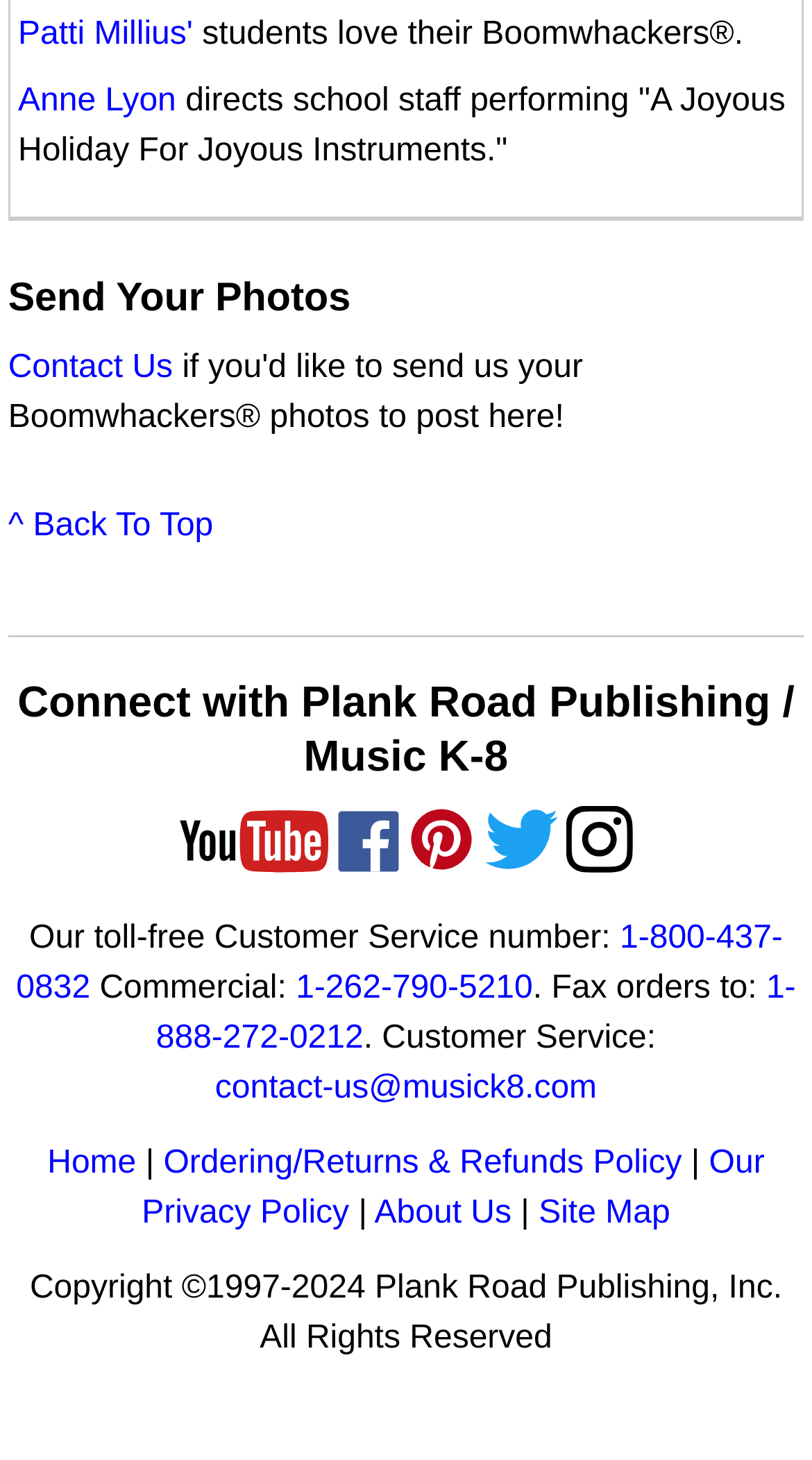Answer in one word or a short phrase: 
How many navigation links are there at the bottom of the webpage?

6